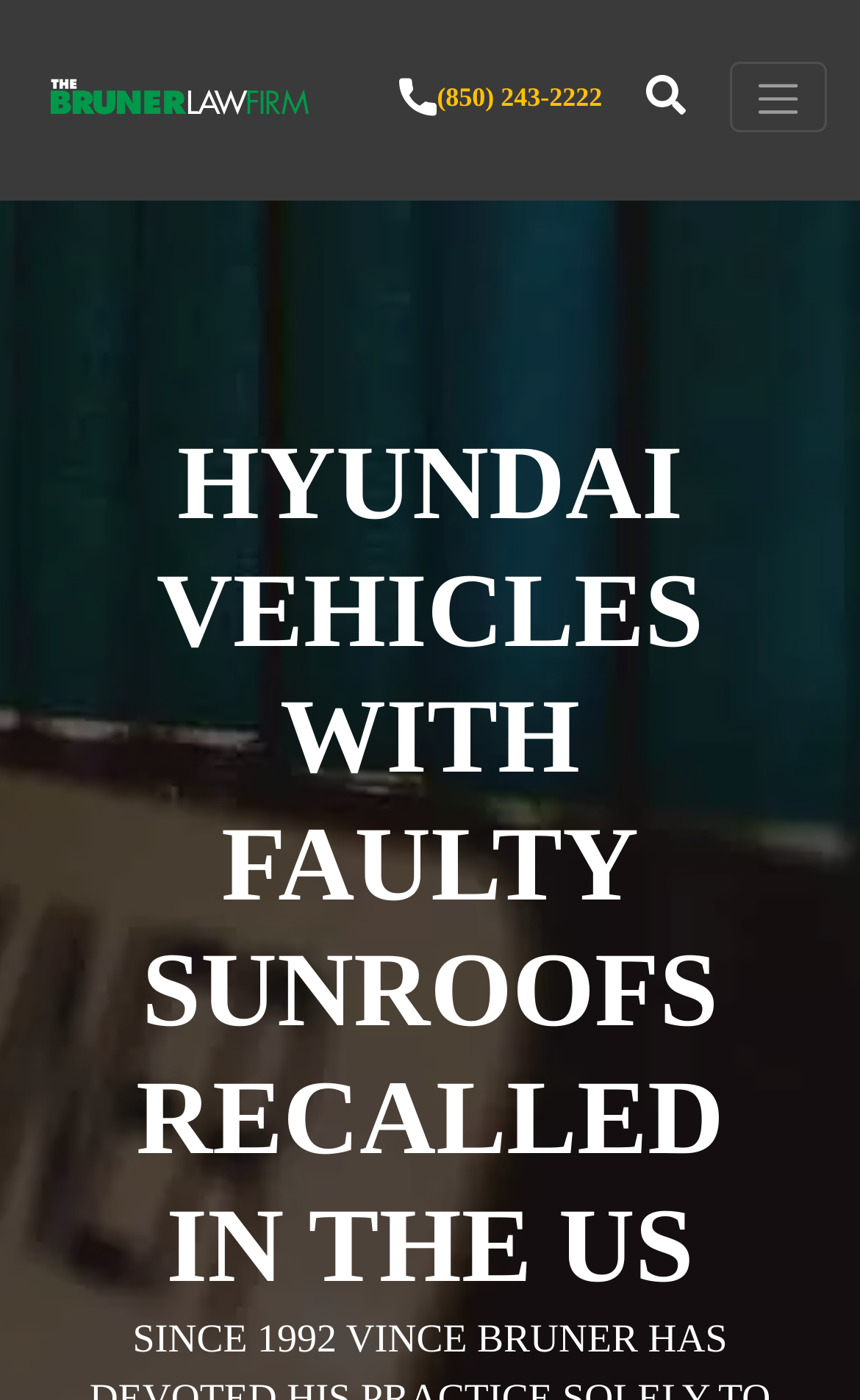What is the name of the law firm on the webpage?
Provide a fully detailed and comprehensive answer to the question.

I found the answer by looking at the link element with the text 'Bruner Law Firm' and an image with the same name, which suggests that it is a law firm's logo or name.